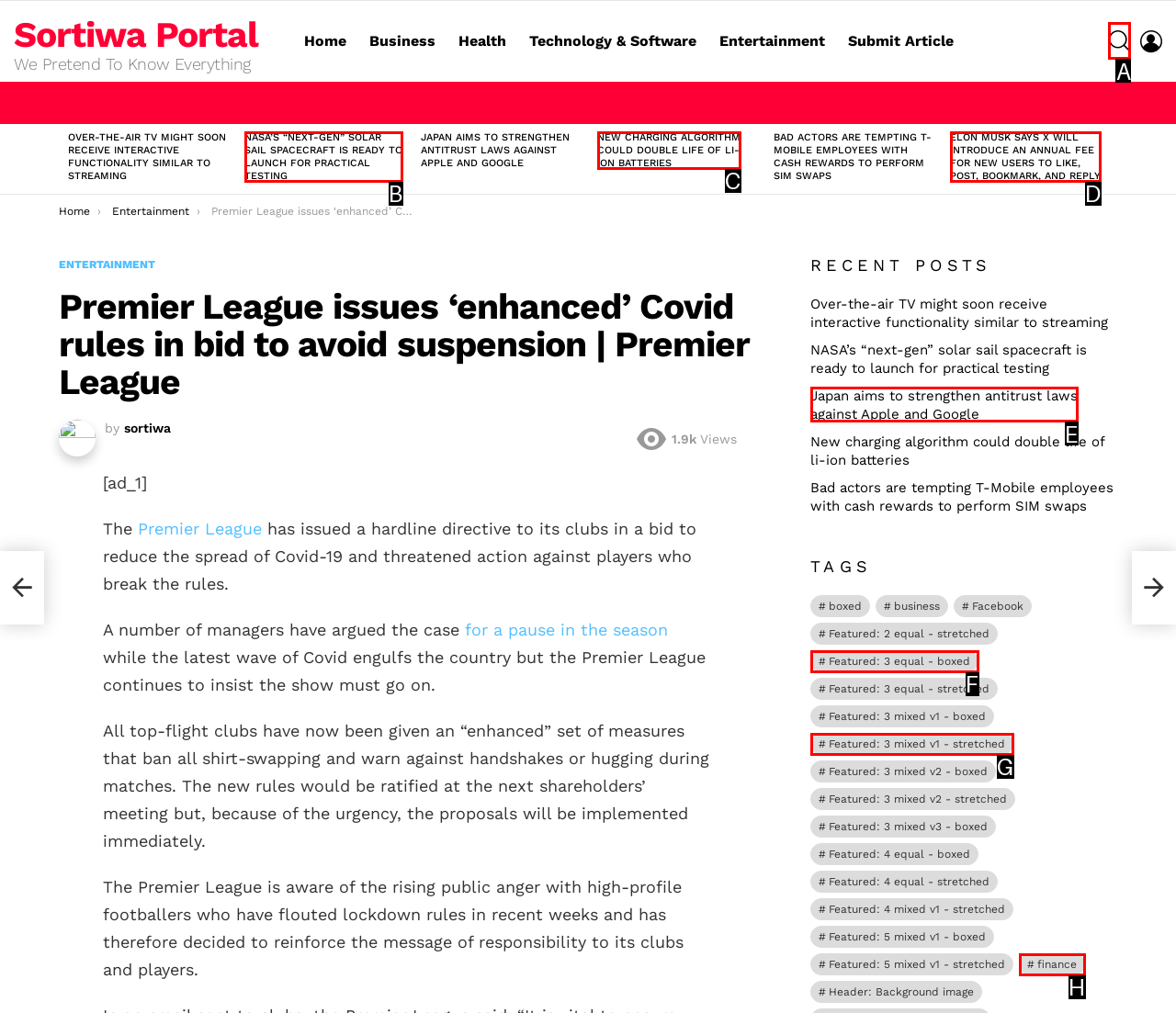Determine the HTML element that best aligns with the description: XMA™ Hosting
Answer with the appropriate letter from the listed options.

None